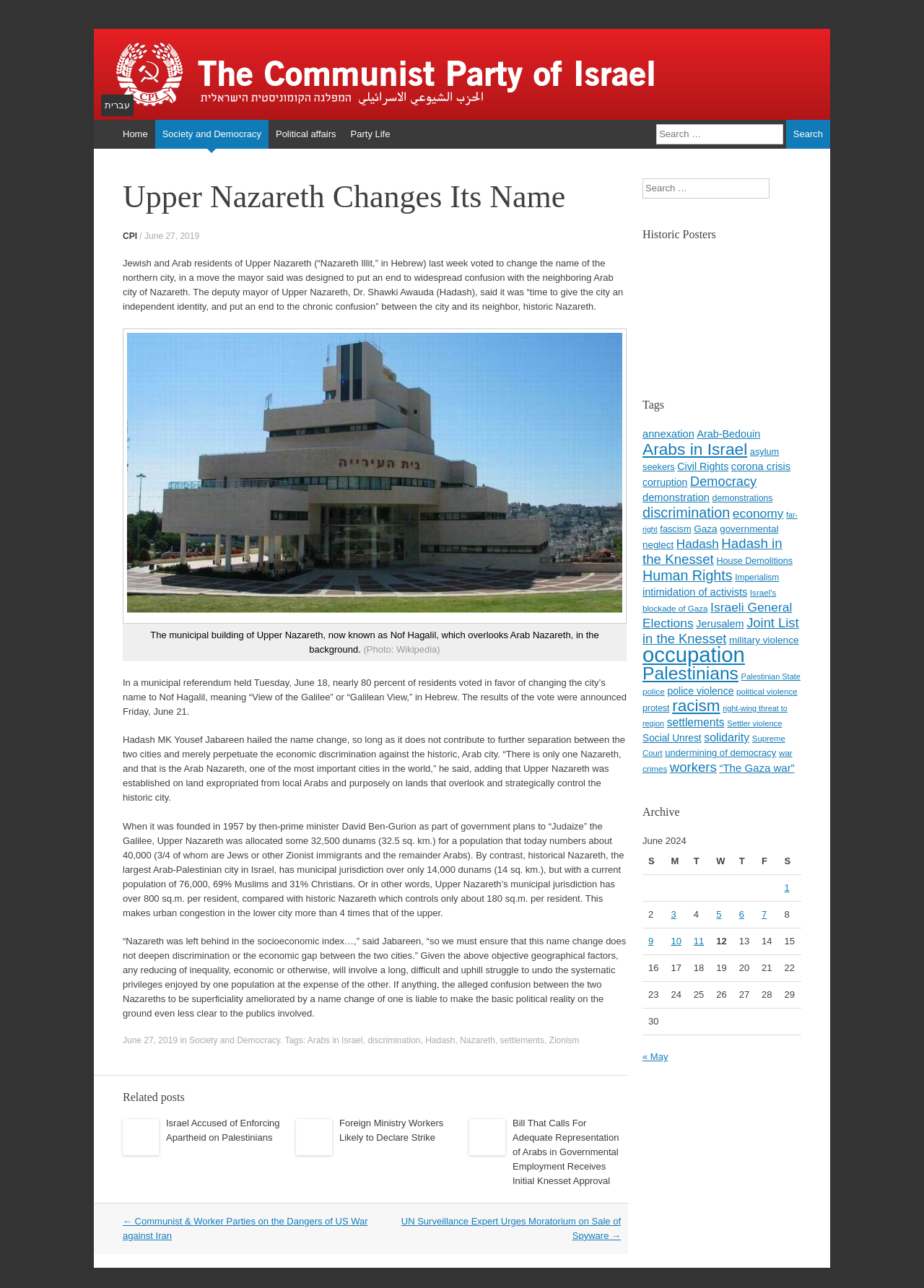Please answer the following question using a single word or phrase: What is the ratio of municipal jurisdiction per resident in Upper Nazareth compared to historic Nazareth?

4:1